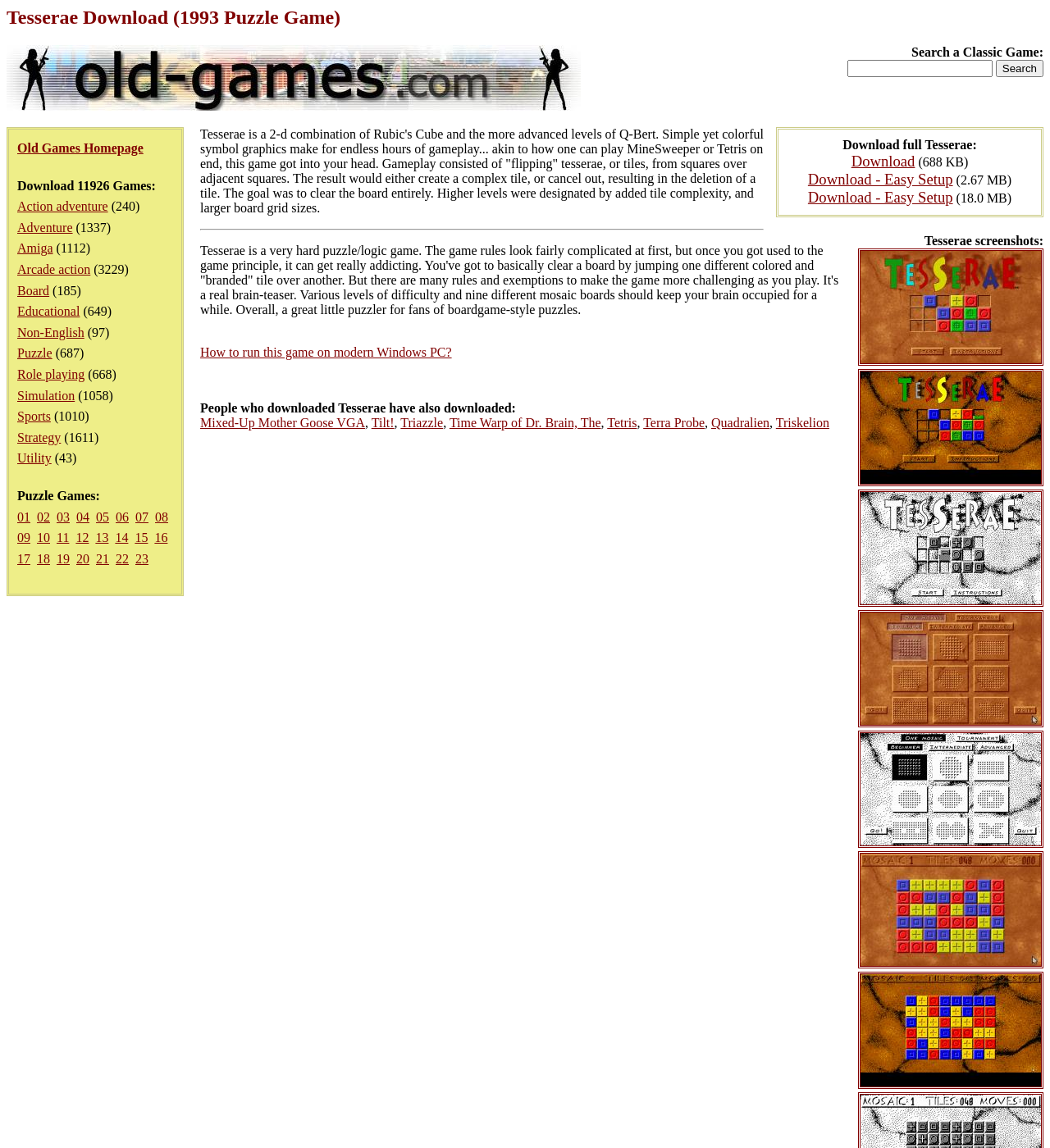Answer the following inquiry with a single word or phrase:
How many download options are available for Tesserae?

3